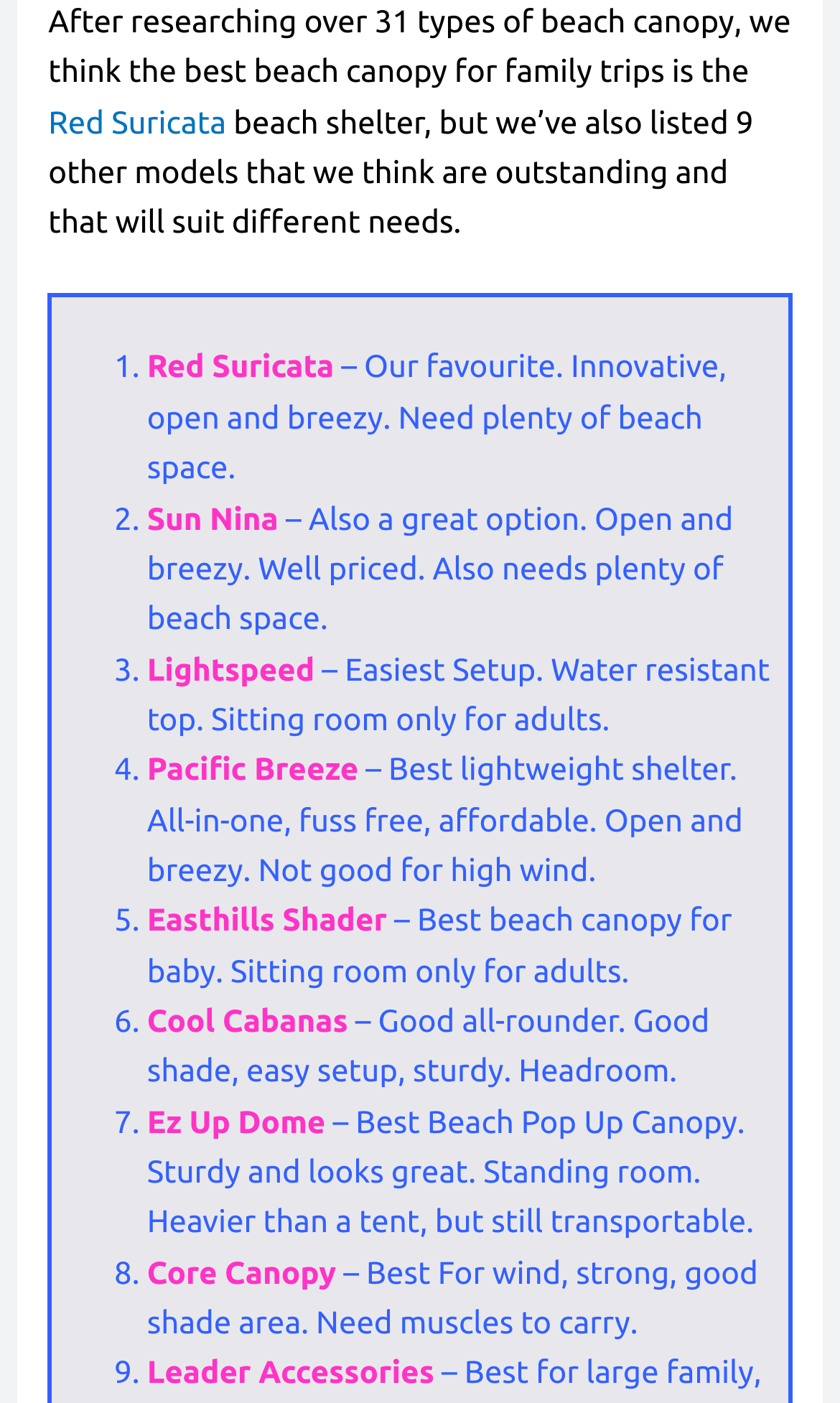Identify the bounding box coordinates for the UI element described as follows: Lightspeed. Use the format (top-left x, top-left y, bottom-right x, bottom-right y) and ensure all values are floating point numbers between 0 and 1.

[0.175, 0.463, 0.375, 0.489]